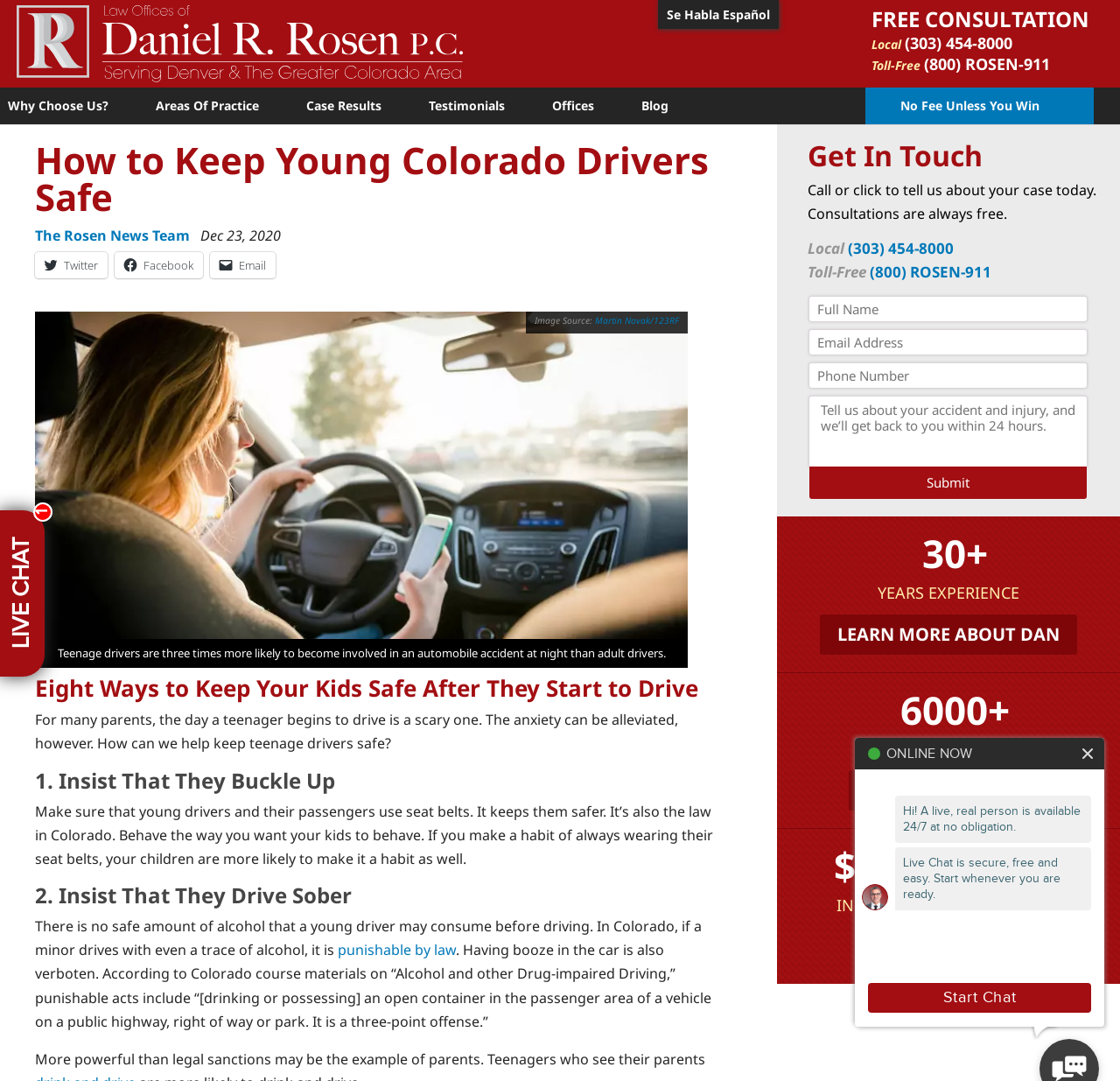Give a detailed overview of the webpage's appearance and contents.

This webpage is about keeping young Colorado drivers safe, specifically focusing on eight ways to do so. At the top, there is a logo and a link to "Daniel R. Rosen" with a corresponding image. To the right of this, there is a section with contact information, including a "FREE CONSULTATION" button, phone numbers, and a link to "Se Habla Español".

Below this, there is a navigation menu with links to "Areas Of Practice", "Case Results", "Testimonials", "Offices", "Blog", and "No Fee Unless You Win". On the right side of the page, there is a button with the letter "M" and a heading that reads "How to Keep Young Colorado Drivers Safe".

The main content of the page is divided into sections, each with a heading and a corresponding paragraph of text. The first section has a heading "Eight Ways to Keep Your Kids Safe After They Start to Drive" and a paragraph that introduces the topic. The following sections are numbered from 1 to 8, each providing a tip on how to keep young drivers safe, such as insisting they buckle up and drive sober.

To the right of the main content, there is a section with social media links, including Twitter, Facebook, and Email. Below this, there is an image of a young woman looking at her smartphone while driving, with a caption describing the dangers of distracted driving.

At the bottom of the page, there is a section with a heading "Get In Touch" and a call-to-action to contact the law firm. There are also three columns with headings "30+ YEARS EXPERIENCE", "6000+ PEOPLE HELPED", and "$100,000,000 IN INJURY CASE SETTLEMENTS", each with a corresponding button to learn more. Finally, there is a live chat feature with a link to start a chat and an image of a business professional.